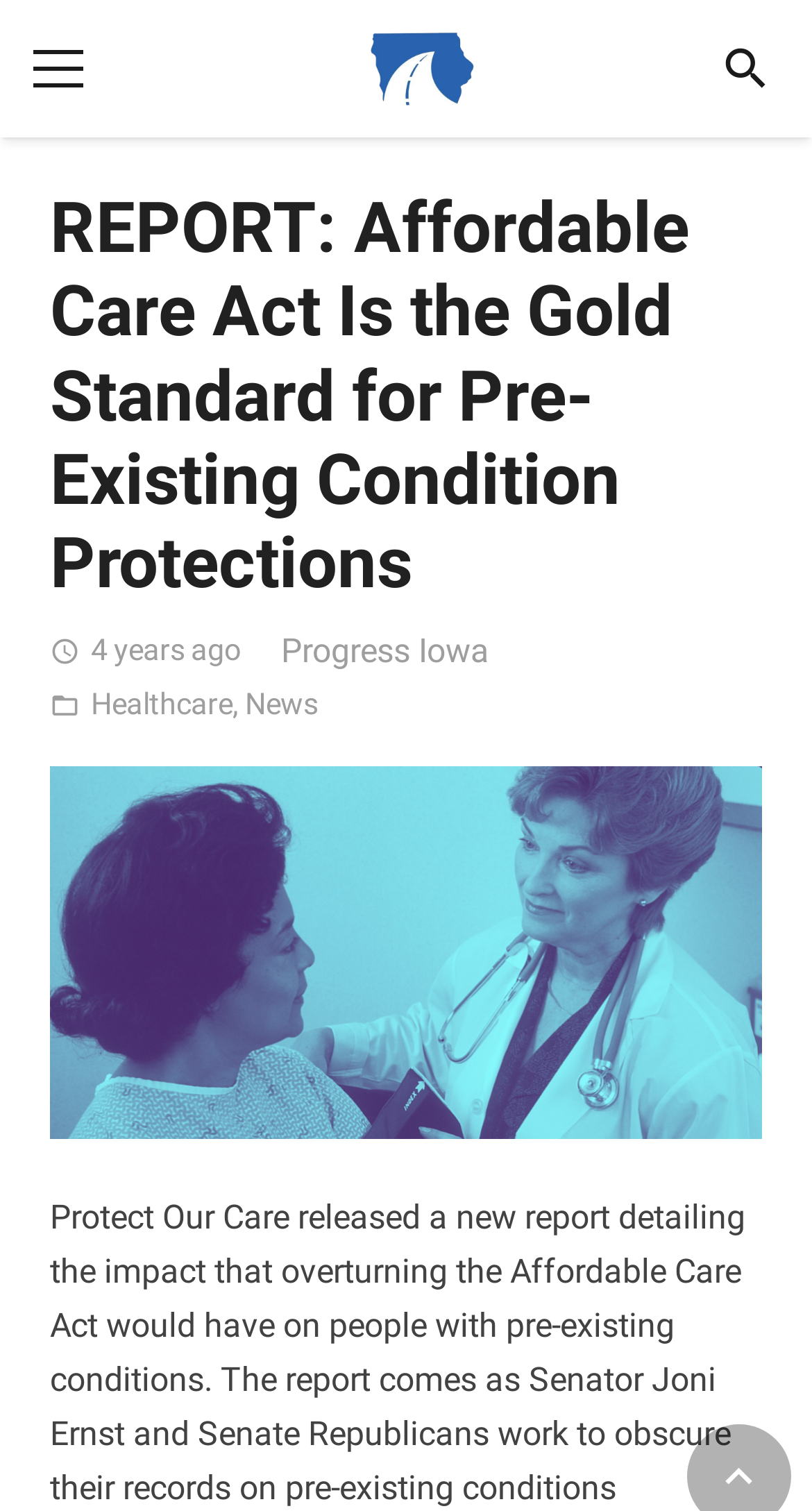What is the icon name of the folder icon?
Please use the visual content to give a single word or phrase answer.

folder_open